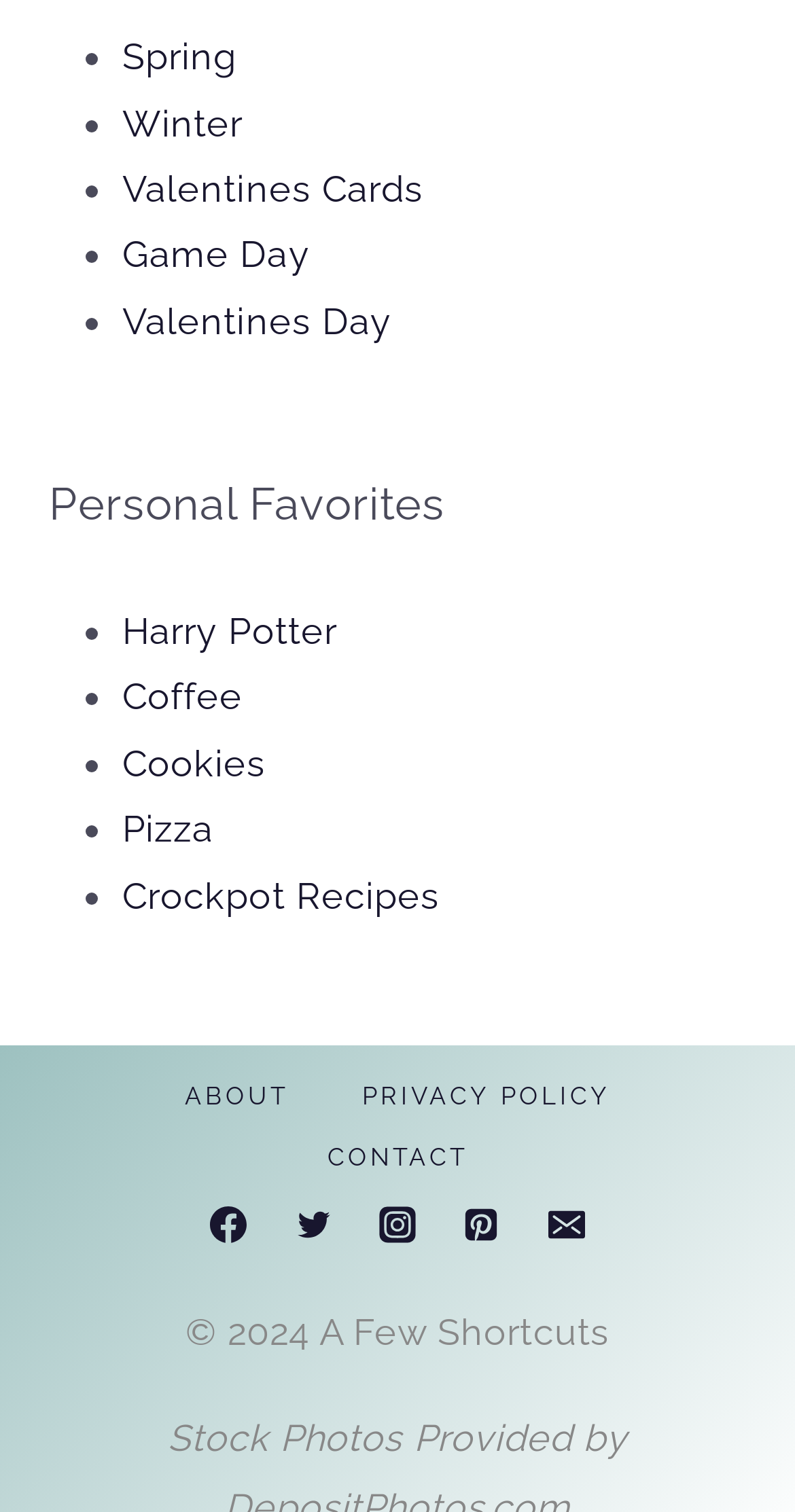Pinpoint the bounding box coordinates of the clickable area needed to execute the instruction: "Check the copyright information". The coordinates should be specified as four float numbers between 0 and 1, i.e., [left, top, right, bottom].

[0.233, 0.867, 0.767, 0.895]